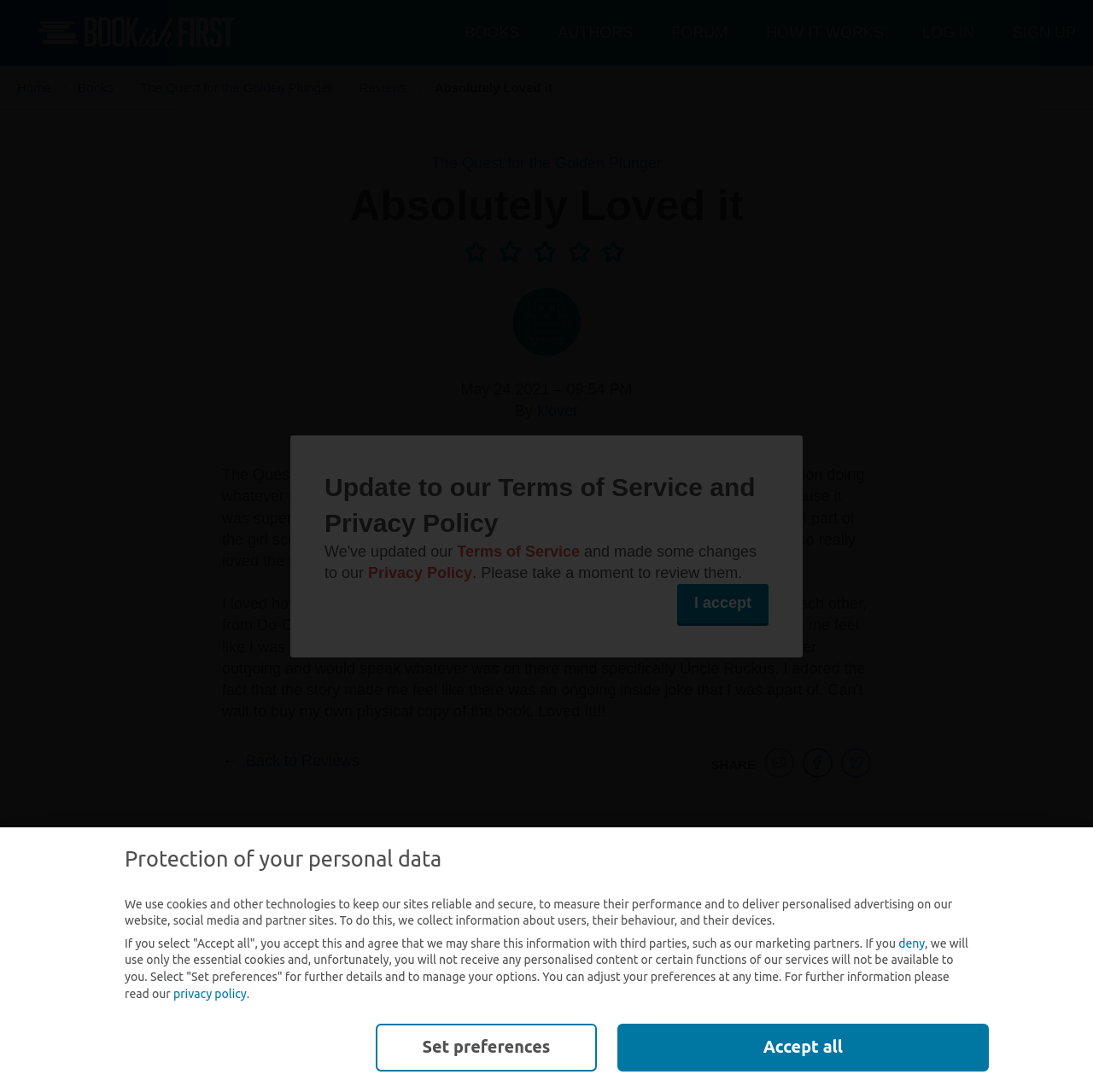Provide your answer to the question using just one word or phrase: What is the name of the website?

BookishFirst